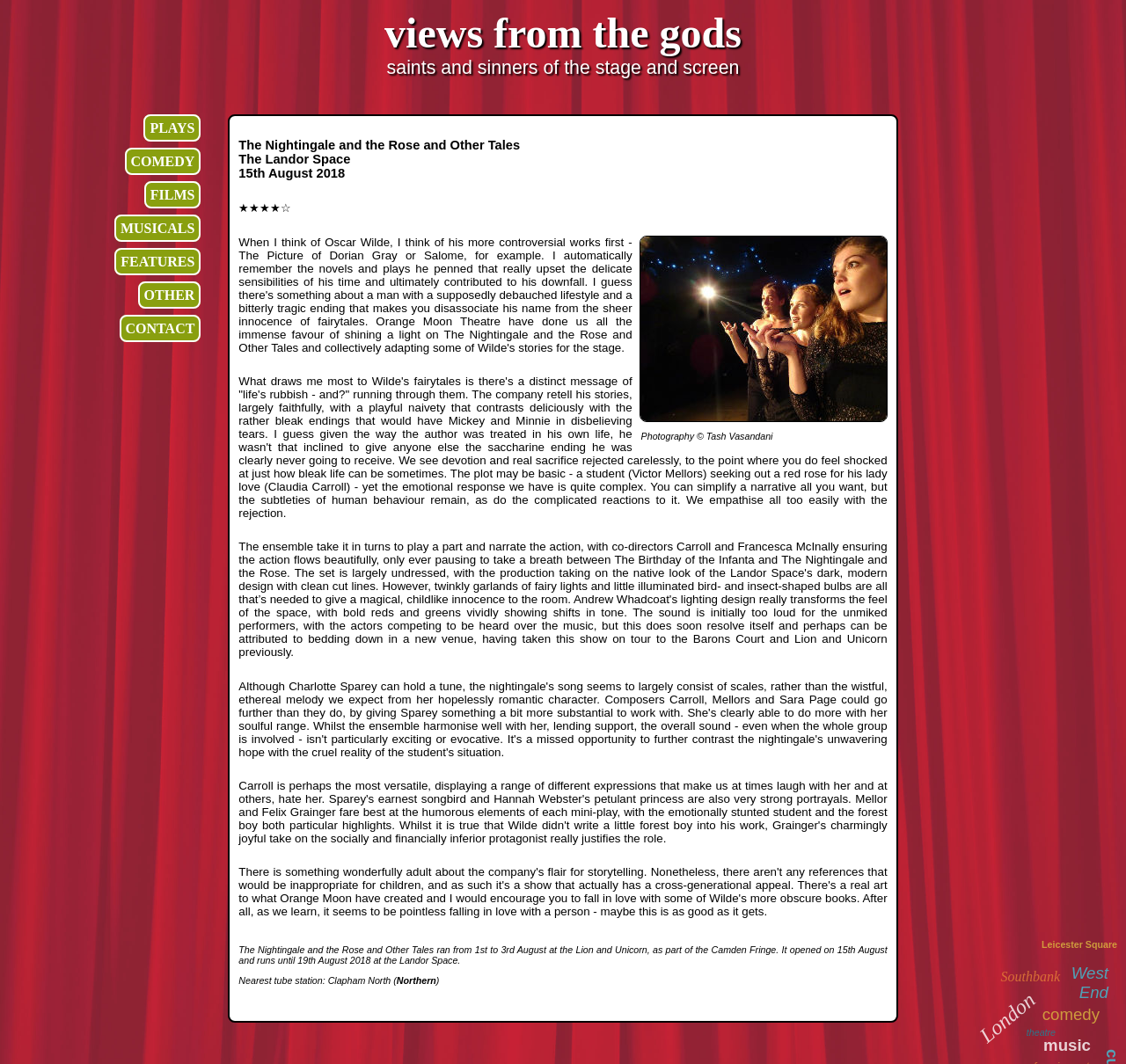Indicate the bounding box coordinates of the element that must be clicked to execute the instruction: "Read the review of The Nightingale and the Rose and Other Tales". The coordinates should be given as four float numbers between 0 and 1, i.e., [left, top, right, bottom].

[0.212, 0.352, 0.788, 0.488]